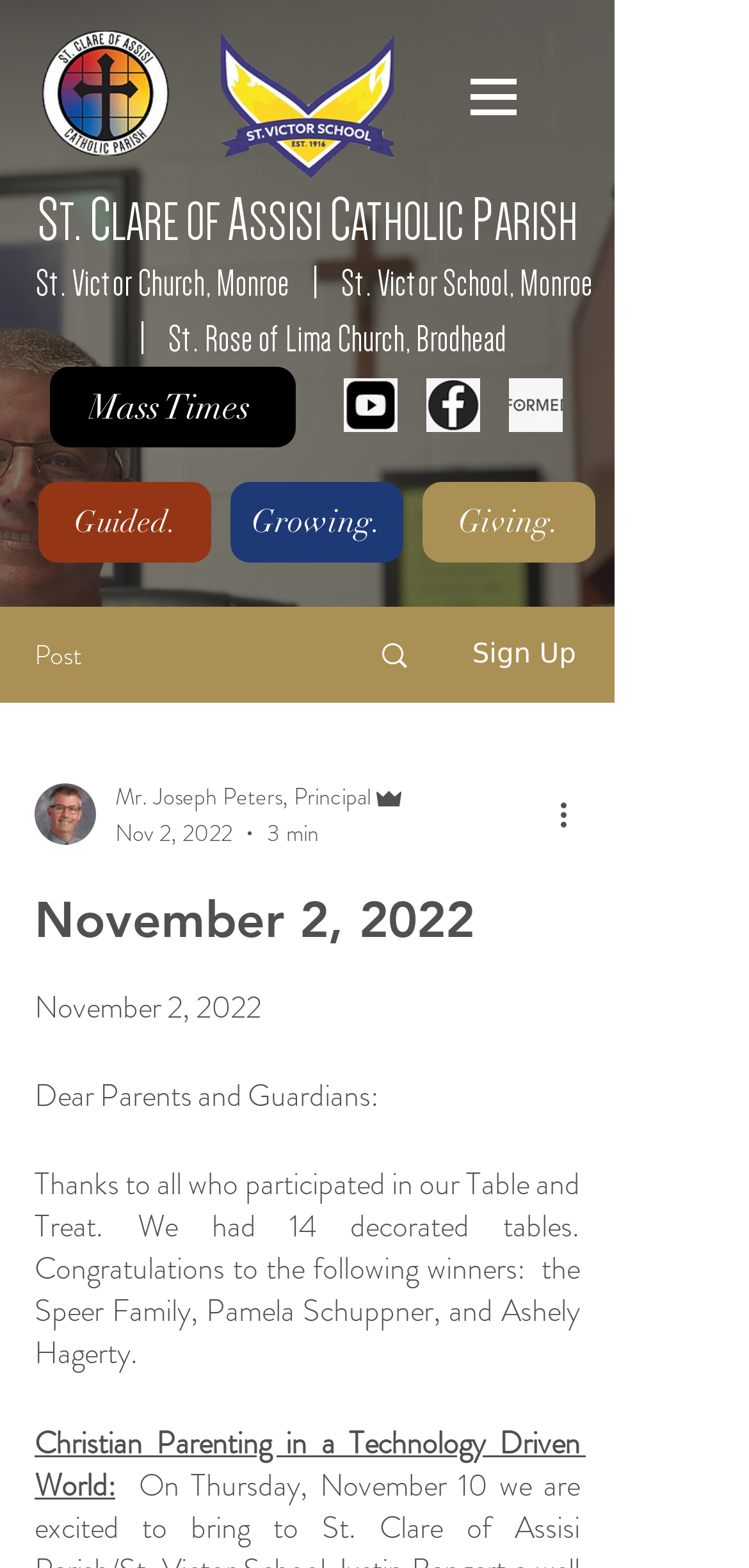Pinpoint the bounding box coordinates of the element you need to click to execute the following instruction: "Read the post". The bounding box should be represented by four float numbers between 0 and 1, in the format [left, top, right, bottom].

[0.046, 0.405, 0.11, 0.43]